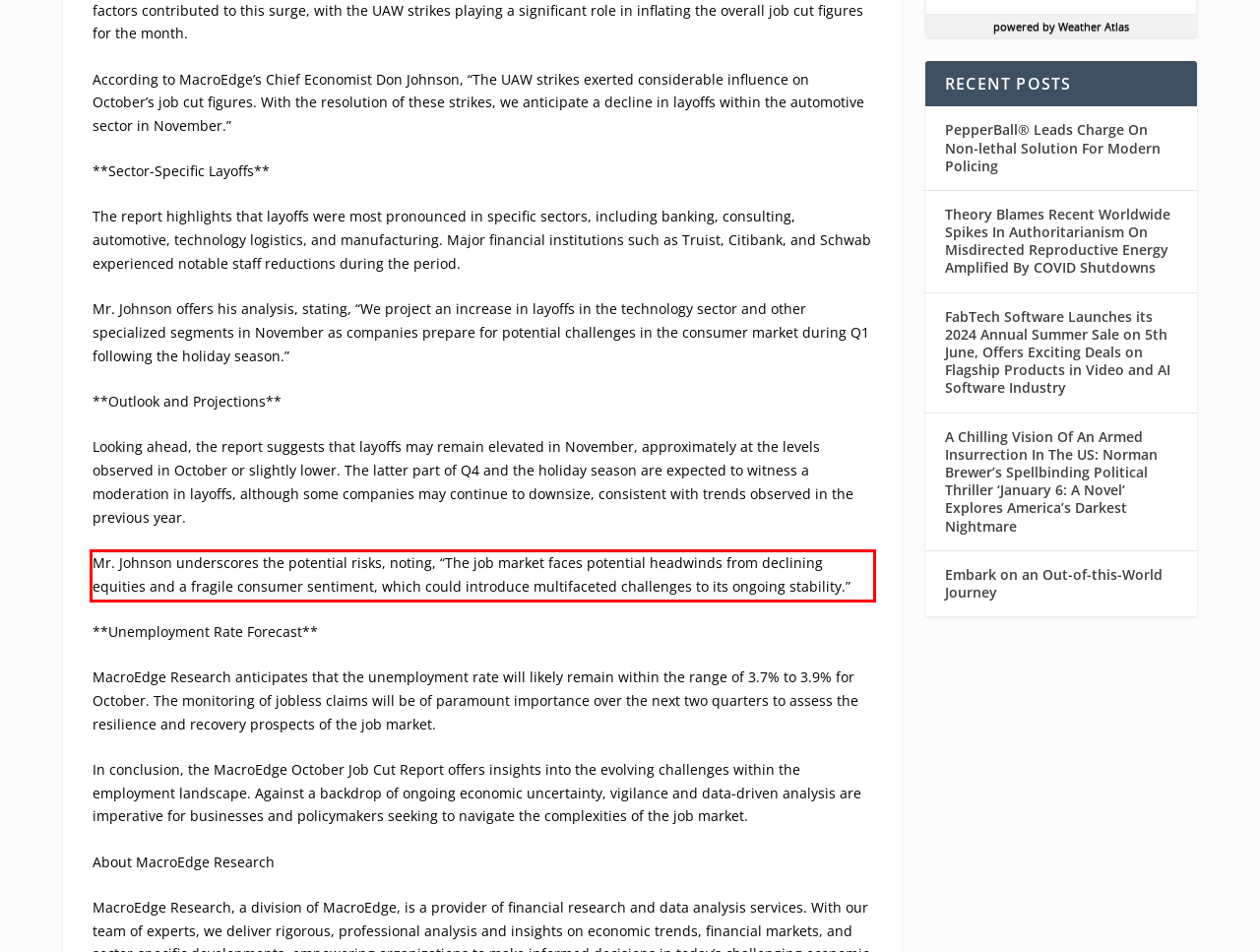You are presented with a screenshot containing a red rectangle. Extract the text found inside this red bounding box.

Mr. Johnson underscores the potential risks, noting, “The job market faces potential headwinds from declining equities and a fragile consumer sentiment, which could introduce multifaceted challenges to its ongoing stability.”